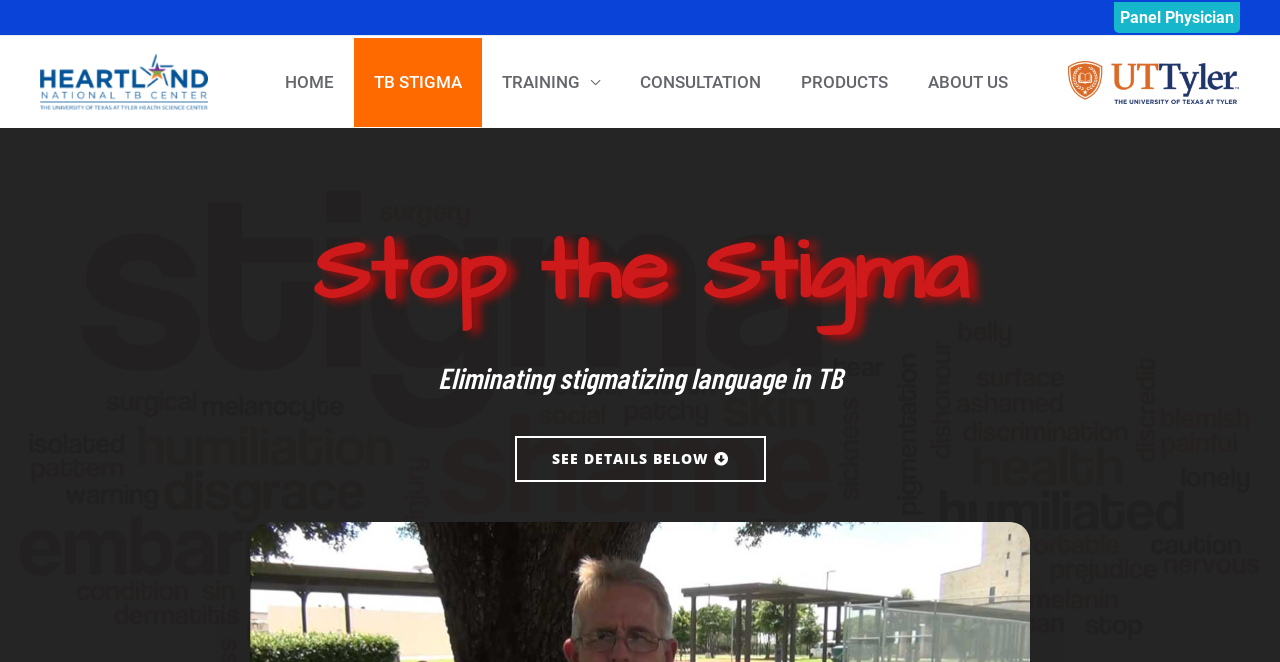Can you specify the bounding box coordinates for the region that should be clicked to fulfill this instruction: "Learn about TB STIGMA".

[0.277, 0.057, 0.377, 0.191]